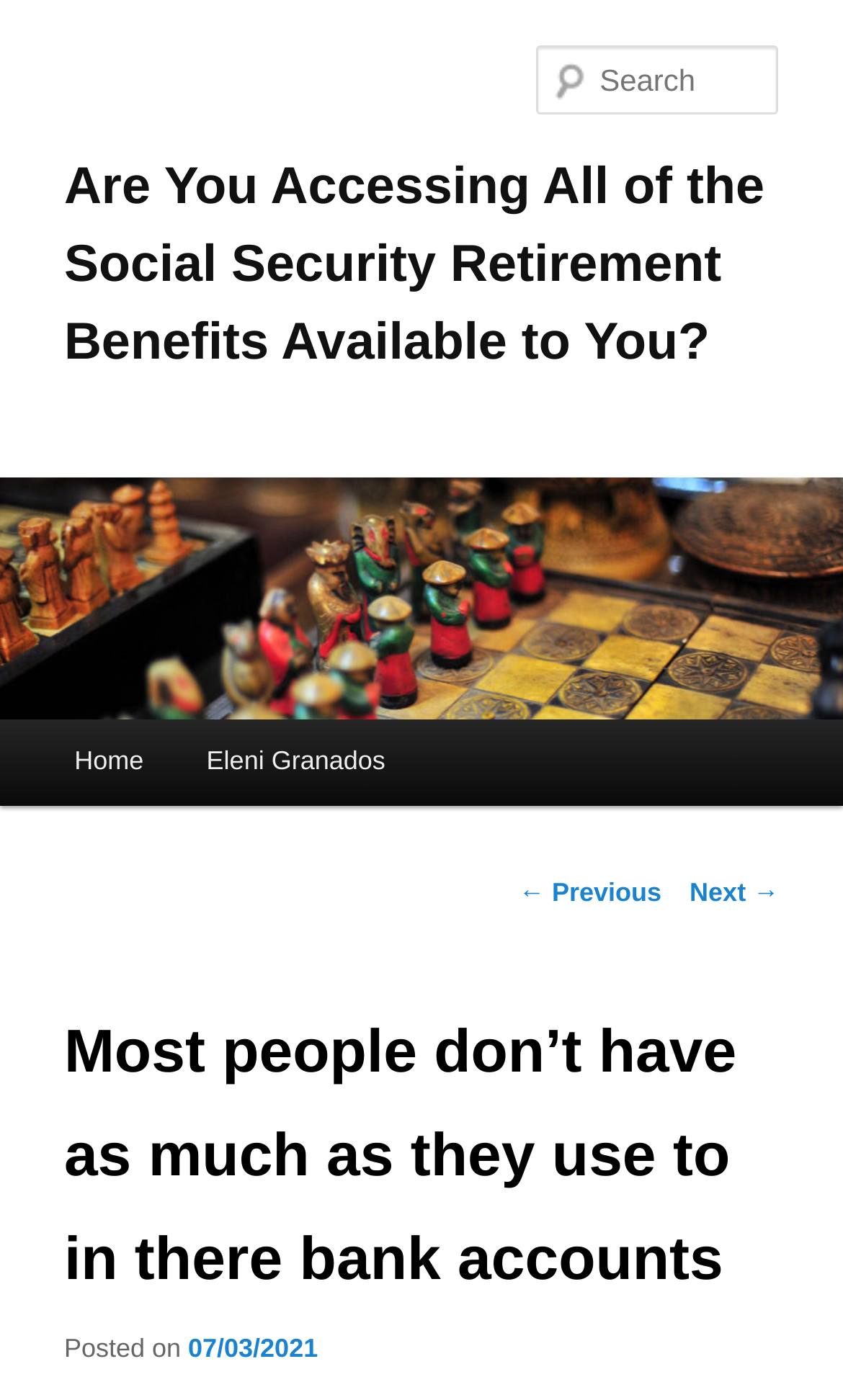What is the purpose of the textbox at the top?
Based on the image, answer the question with as much detail as possible.

I found a textbox at the top of the page with a label 'Search'. This suggests that the purpose of the textbox is to allow users to search for something on the website.